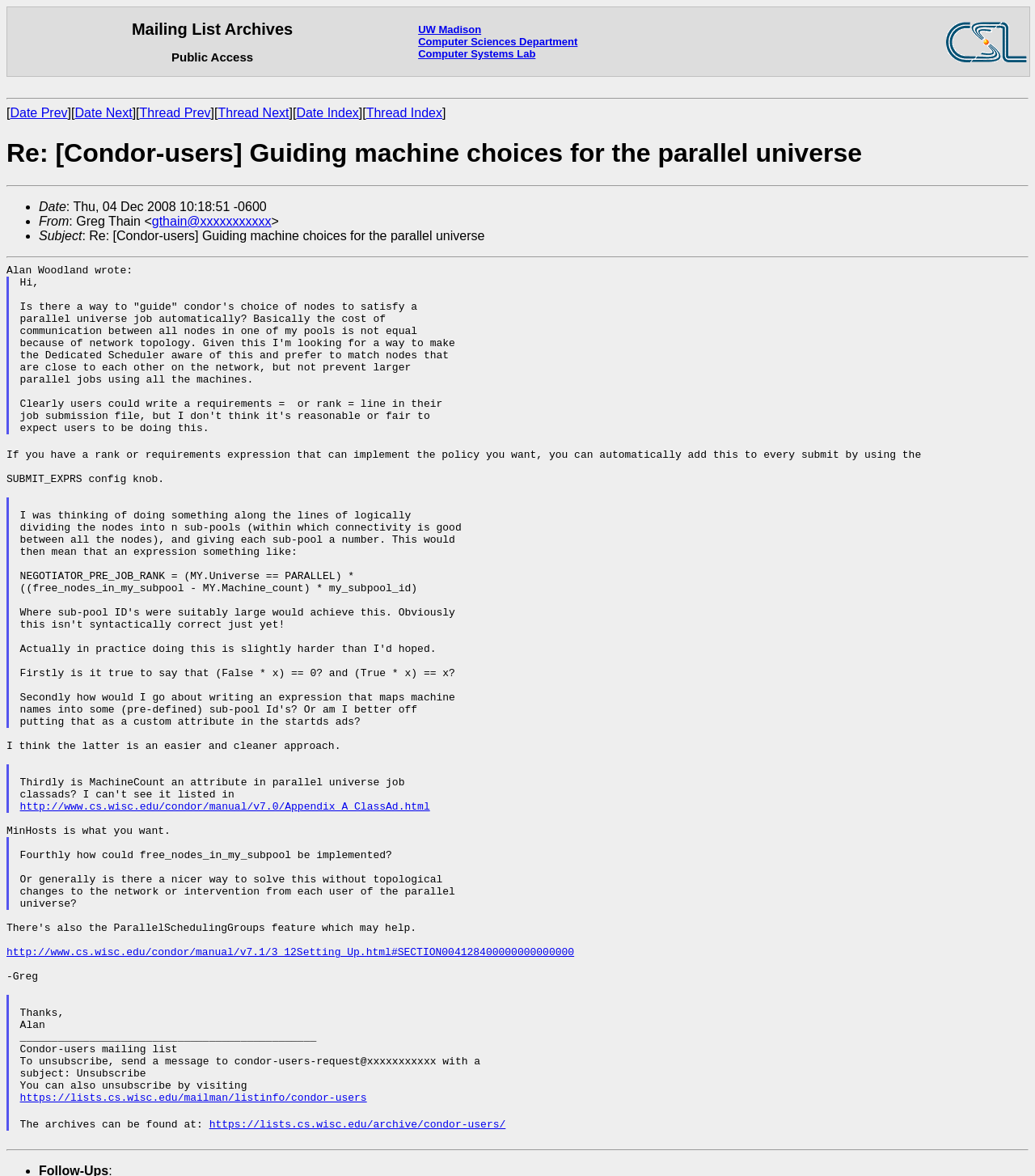Identify the bounding box coordinates of the area that should be clicked in order to complete the given instruction: "Click on 'Thread Next'". The bounding box coordinates should be four float numbers between 0 and 1, i.e., [left, top, right, bottom].

[0.211, 0.09, 0.279, 0.102]